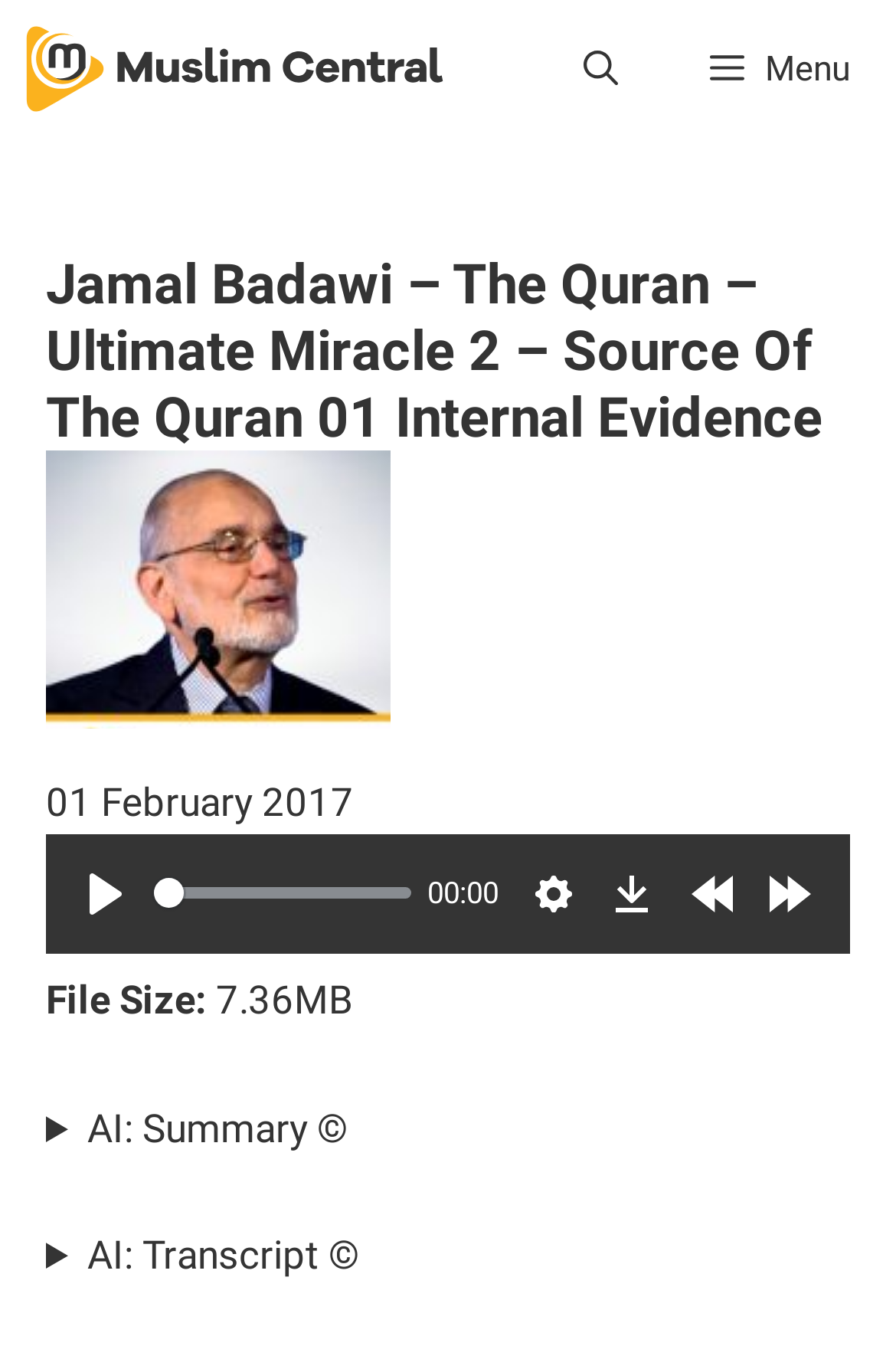Please determine and provide the text content of the webpage's heading.

Jamal Badawi – The Quran – Ultimate Miracle 2 – Source Of The Quran 01 Internal Evidence